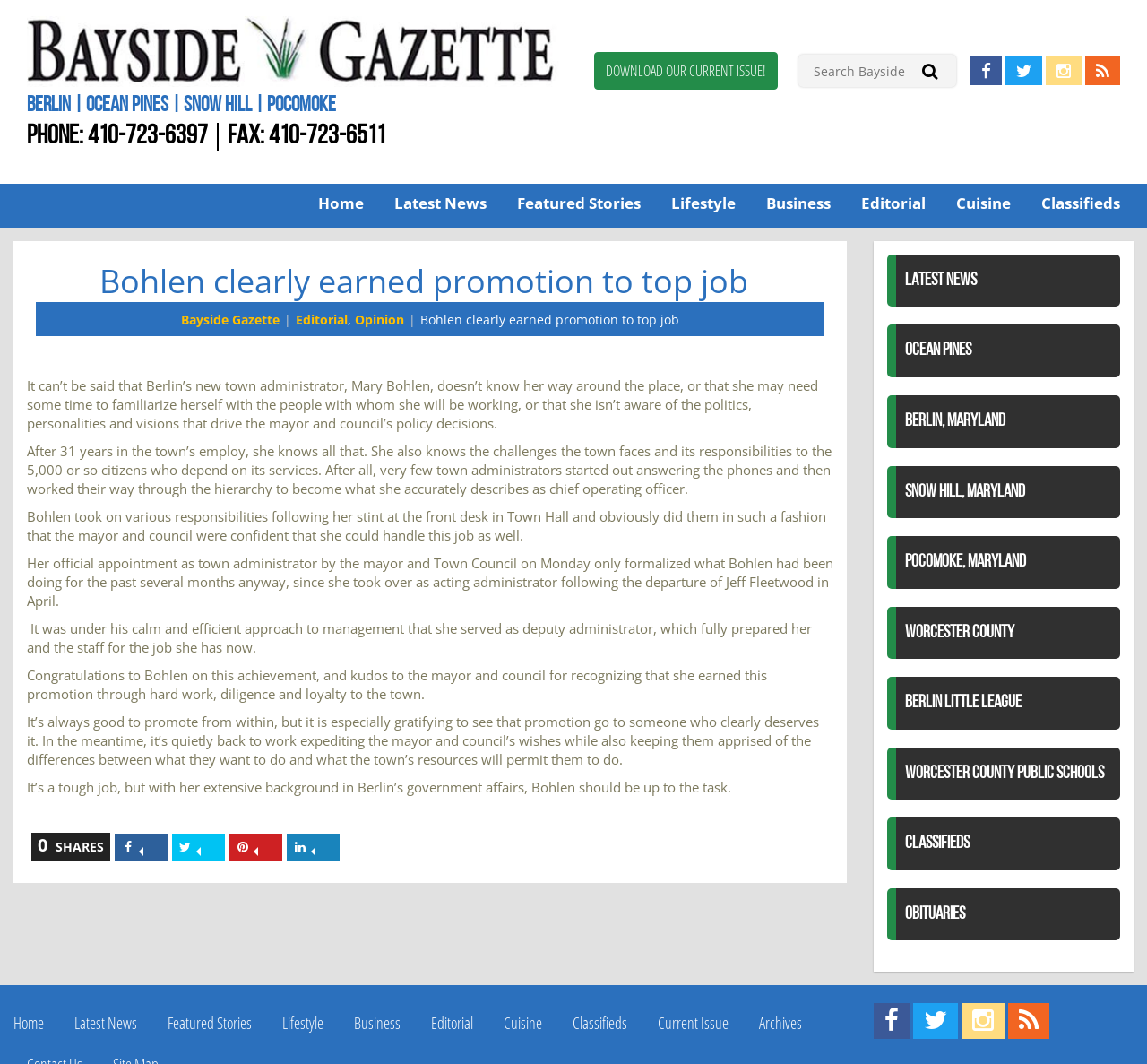What is the name of the new town administrator?
Please provide a single word or phrase answer based on the image.

Mary Bohlen